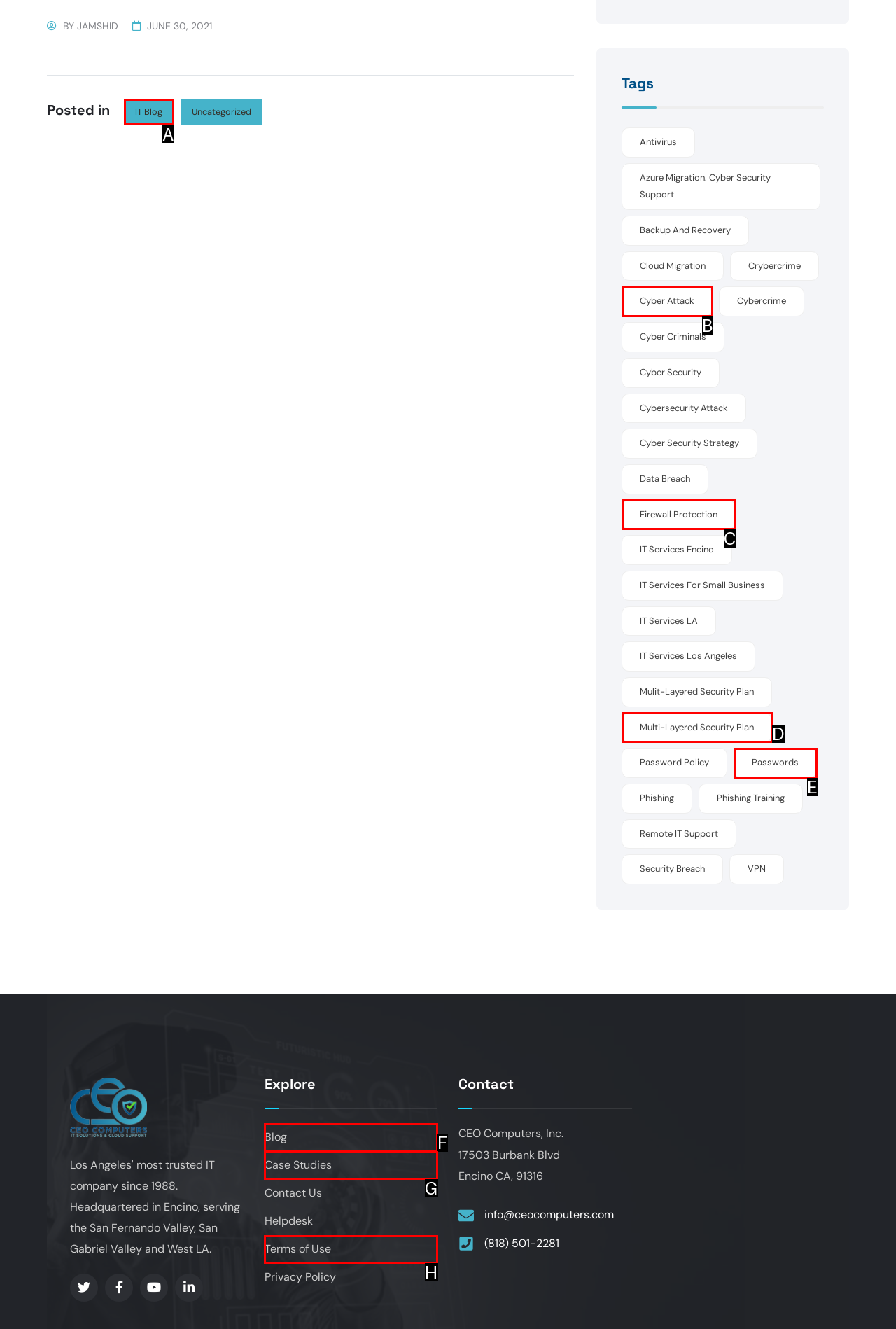Select the letter that corresponds to the UI element described as: multi-layered security plan
Answer by providing the letter from the given choices.

D